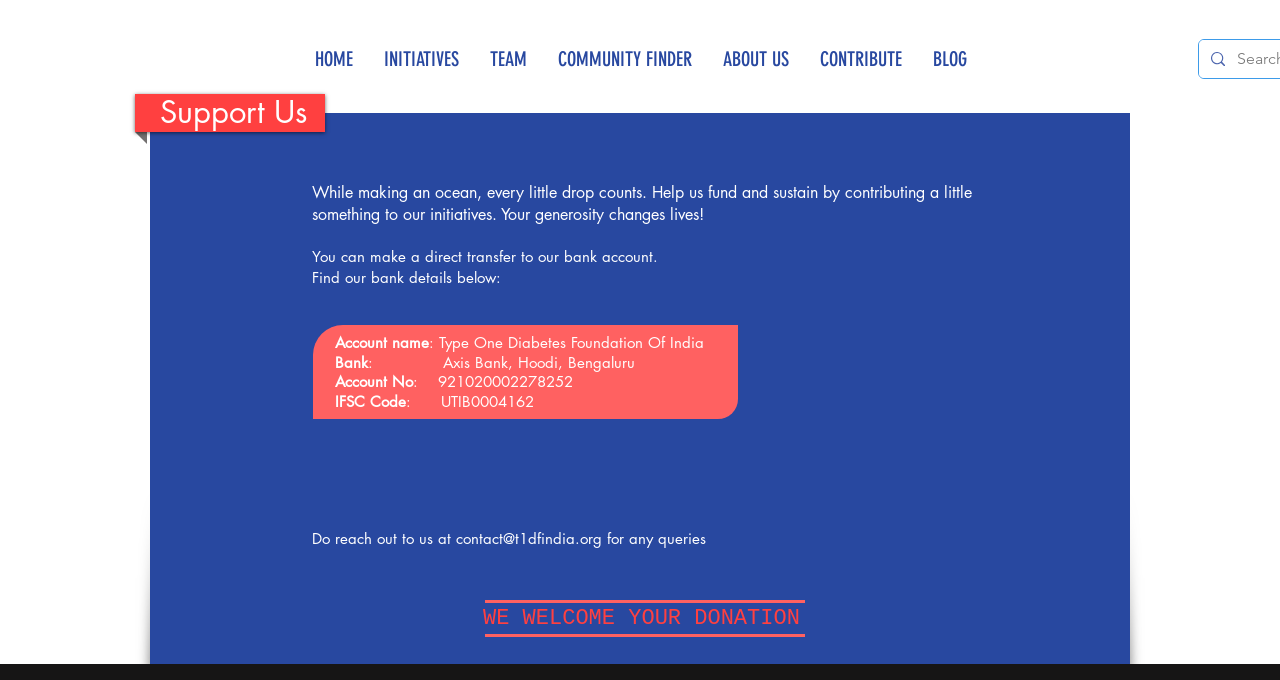Please predict the bounding box coordinates of the element's region where a click is necessary to complete the following instruction: "Click contact@t1dfindia.org". The coordinates should be represented by four float numbers between 0 and 1, i.e., [left, top, right, bottom].

[0.356, 0.778, 0.47, 0.806]